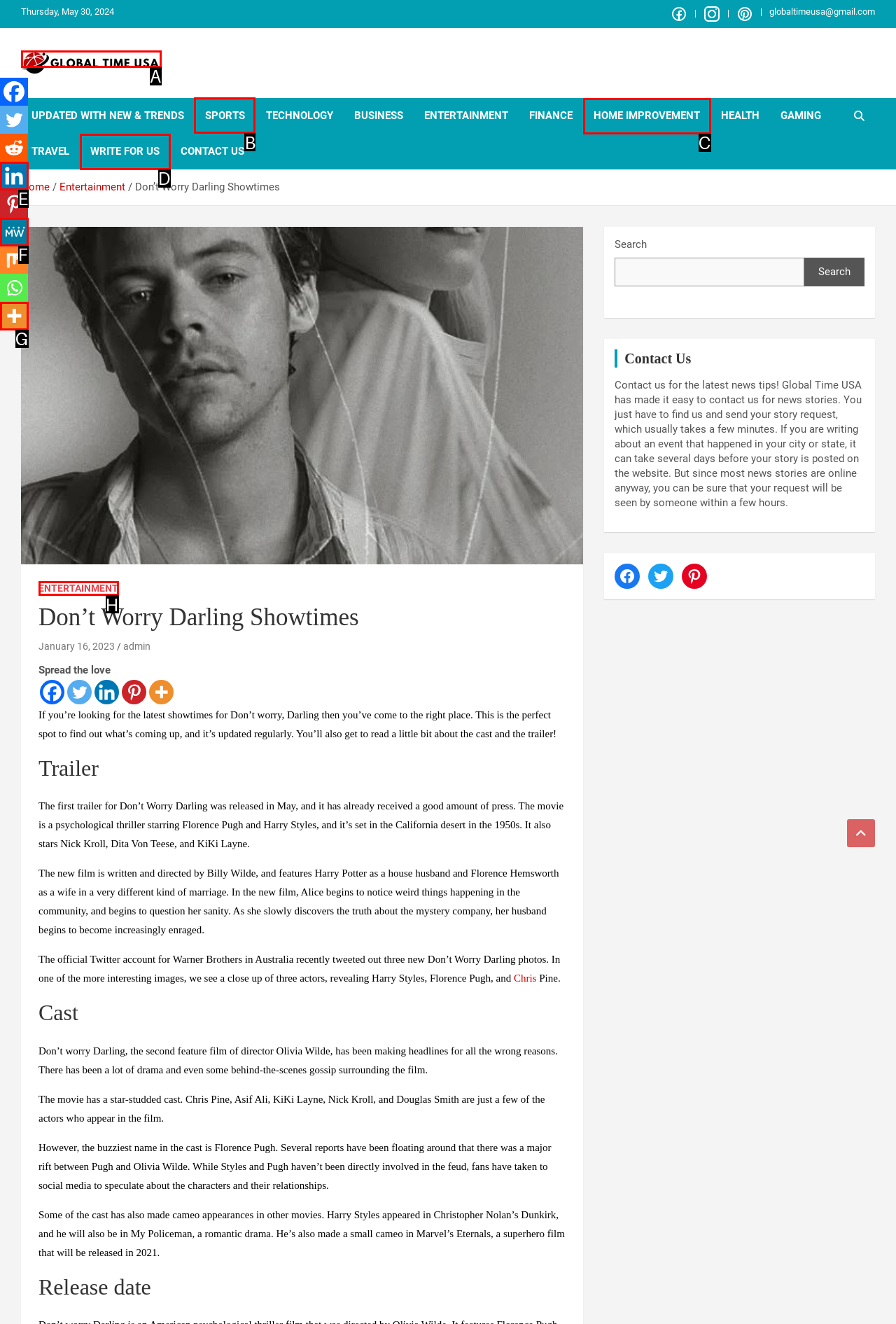Identify the correct UI element to click on to achieve the following task: Click on the 'ENTERTAINMENT' link Respond with the corresponding letter from the given choices.

B